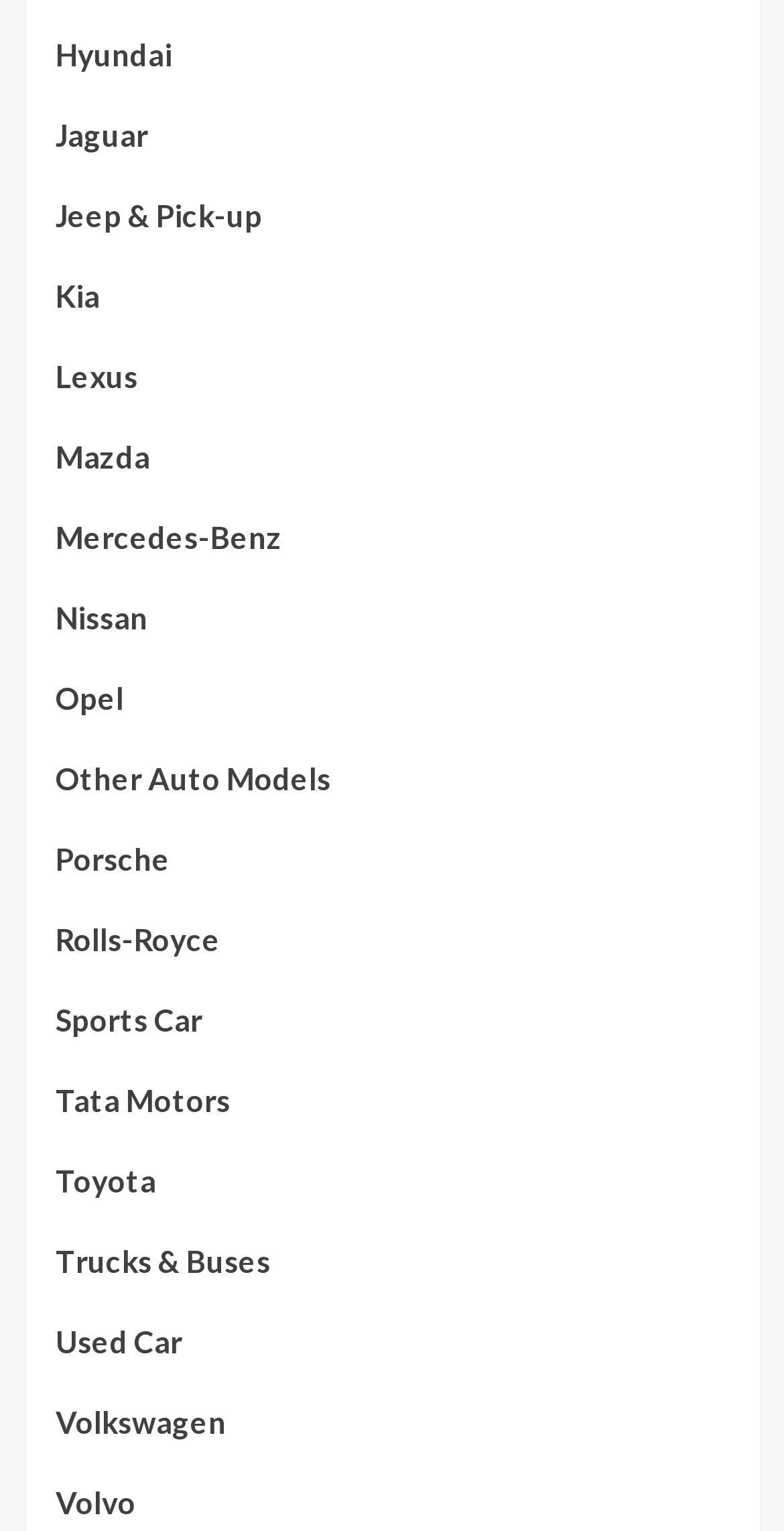Use a single word or phrase to answer the question: Is there a link for 'Sports Car'?

Yes